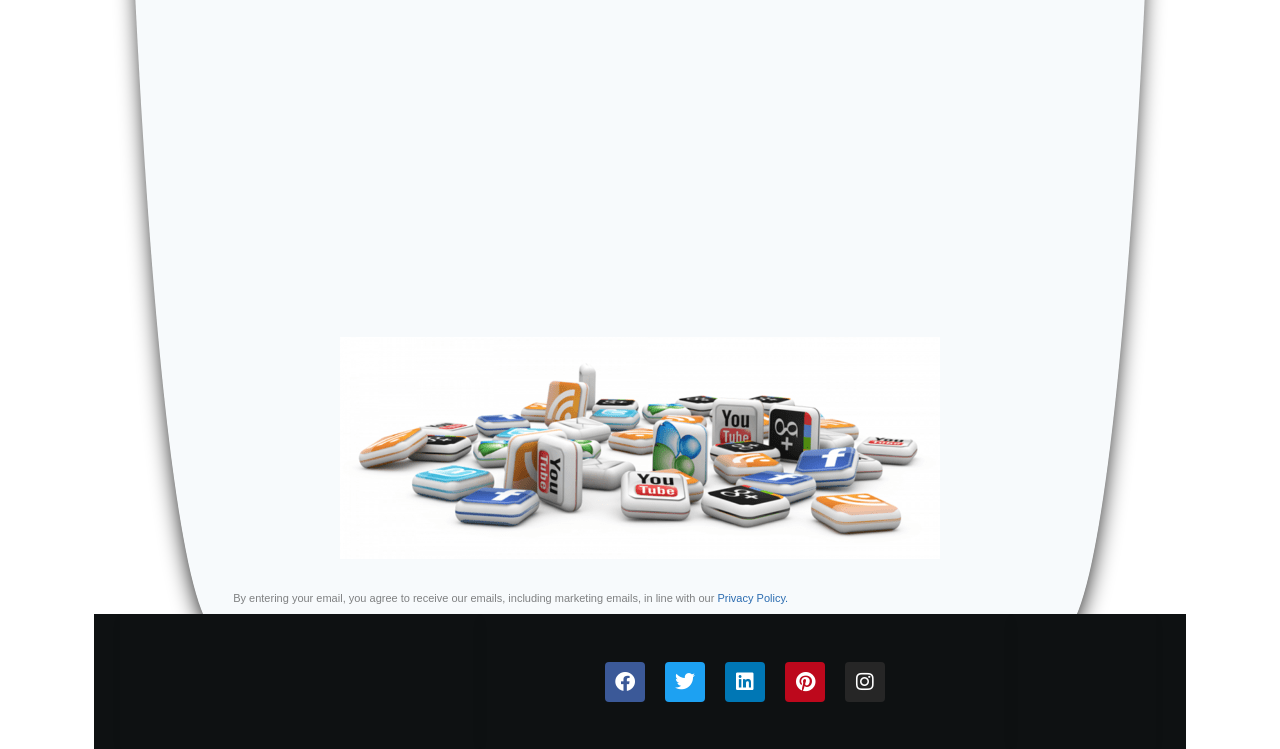Answer the question below in one word or phrase:
What is the purpose of entering an email address?

To receive emails